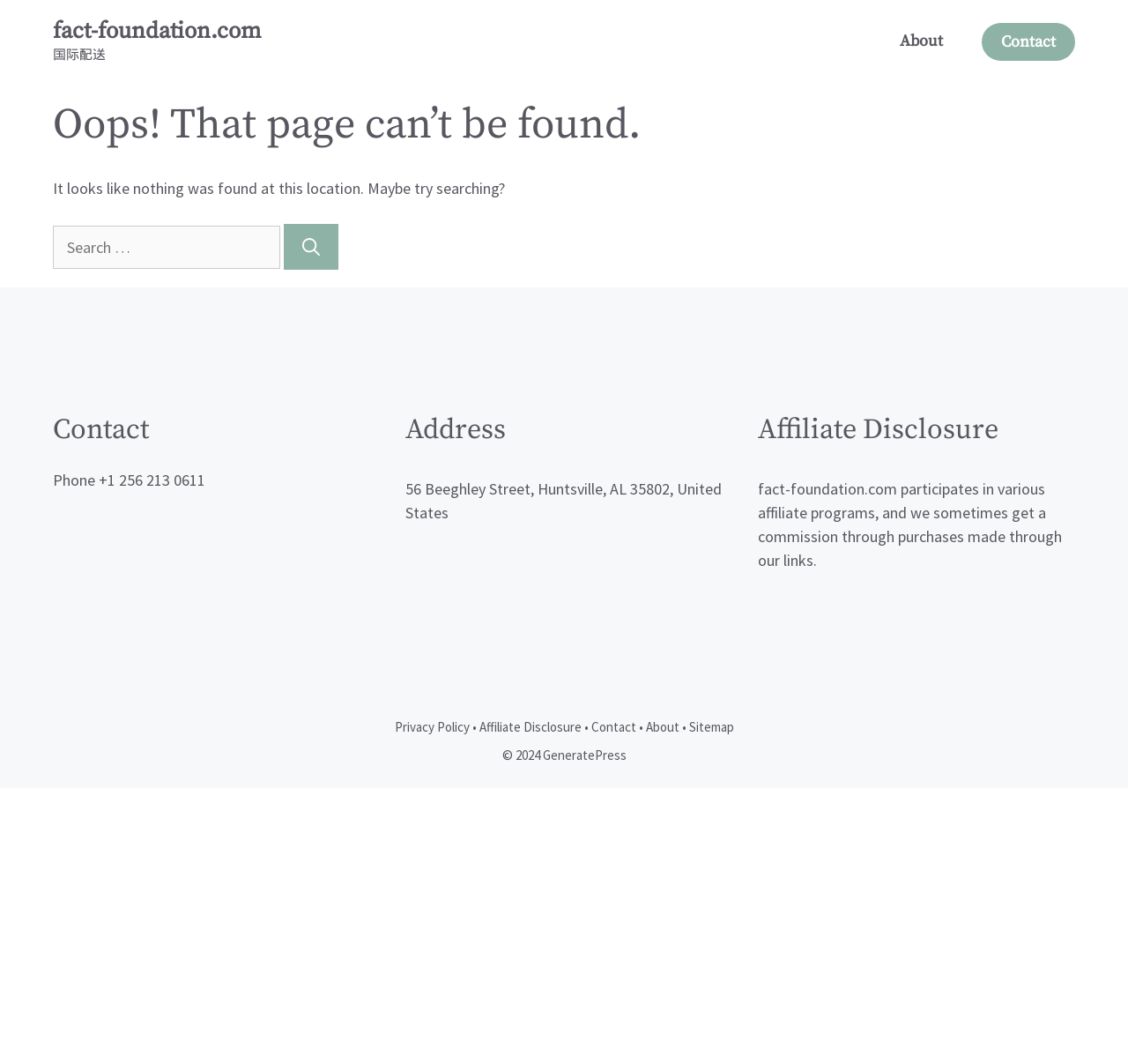Could you locate the bounding box coordinates for the section that should be clicked to accomplish this task: "Check Privacy Policy".

[0.35, 0.675, 0.416, 0.691]